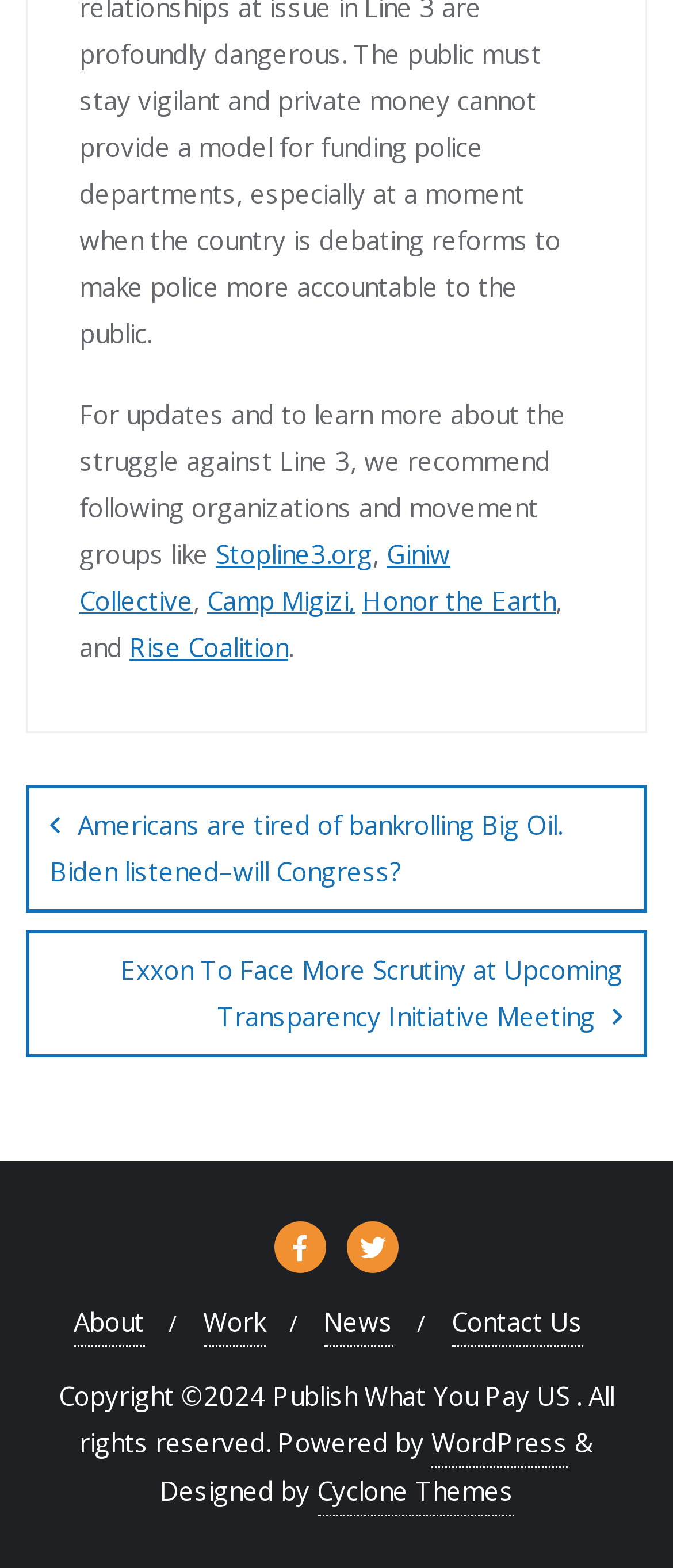What is the name of the organization mentioned first?
Please elaborate on the answer to the question with detailed information.

I looked at the text 'For updates and to learn more about the struggle against Line 3, we recommend following organizations and movement groups like ' and found the first mentioned organization is Stopline3.org.